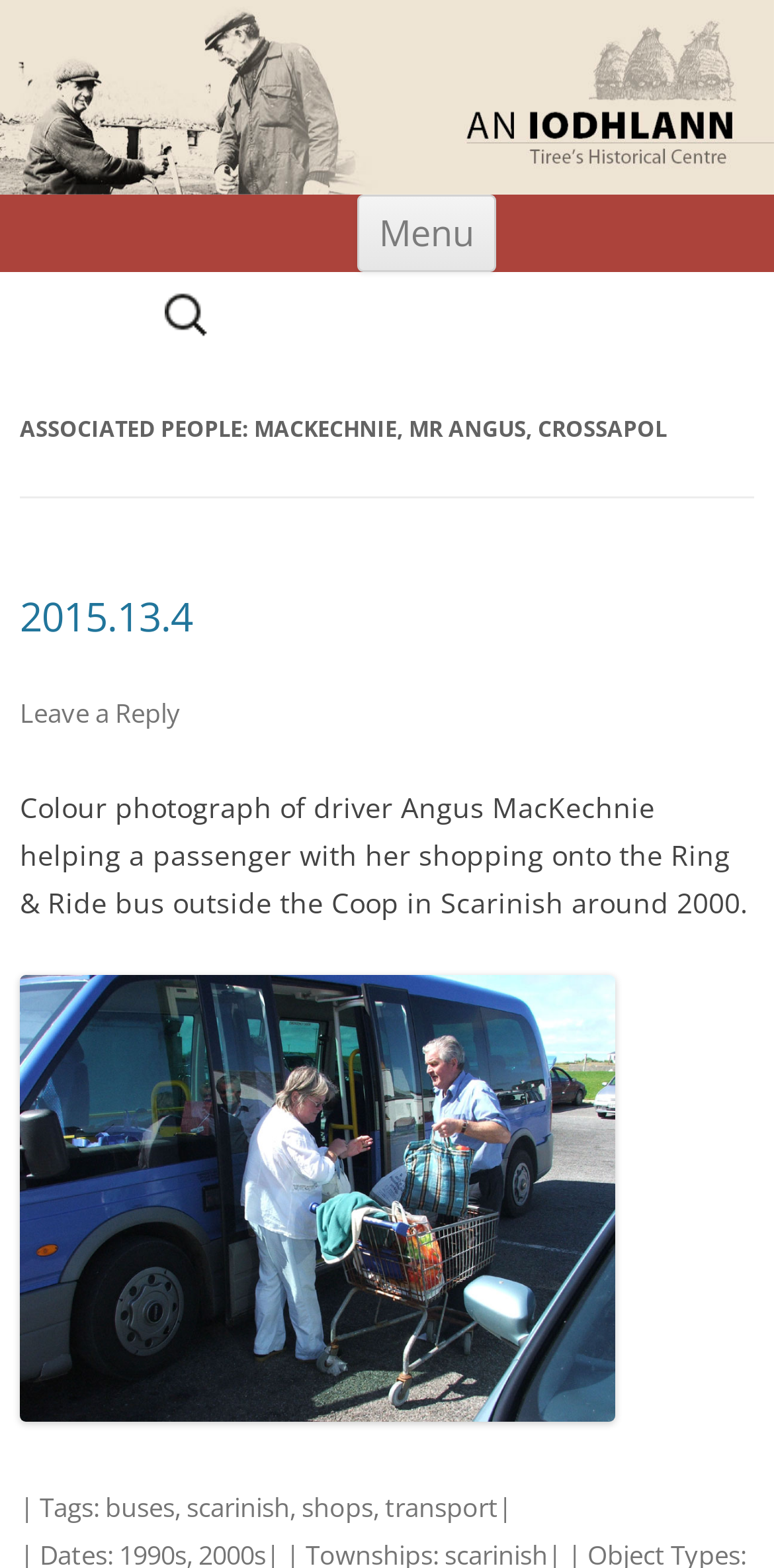Craft a detailed narrative of the webpage's structure and content.

The webpage is about Tiree's Historical Centre, specifically showcasing information about Mr. Angus MacKechnie, Crossapol. At the top, there is a heading "An Iodhlann" and a link with the same text. Below it, there is a larger heading "Tiree's Historical Centre". 

To the right of the headings, there is a slideshow region, which takes up the full width of the page. Below the slideshow, there is a menu button and a "Skip to content" link. 

Underneath, there is a search bar with a label "Search for:" and a search box. 

The main content of the page is divided into sections. The first section has a heading "ASSOCIATED PEOPLE: MACKECHNIE, MR ANGUS, CROSSAPOL". Below it, there is a subheading "2015.13.4" with a link to the same text. There is also a "Leave a Reply" link. 

The main content of the page is a paragraph of text describing a photograph of driver Angus MacKechnie helping a passenger with her shopping onto the Ring & Ride bus outside the Coop in Scarinish around 2000. 

Below the text, there is an image with the label "V158". To the right of the image, there are tags listed, including "buses", "scarinish", "shops", "transport", separated by commas.